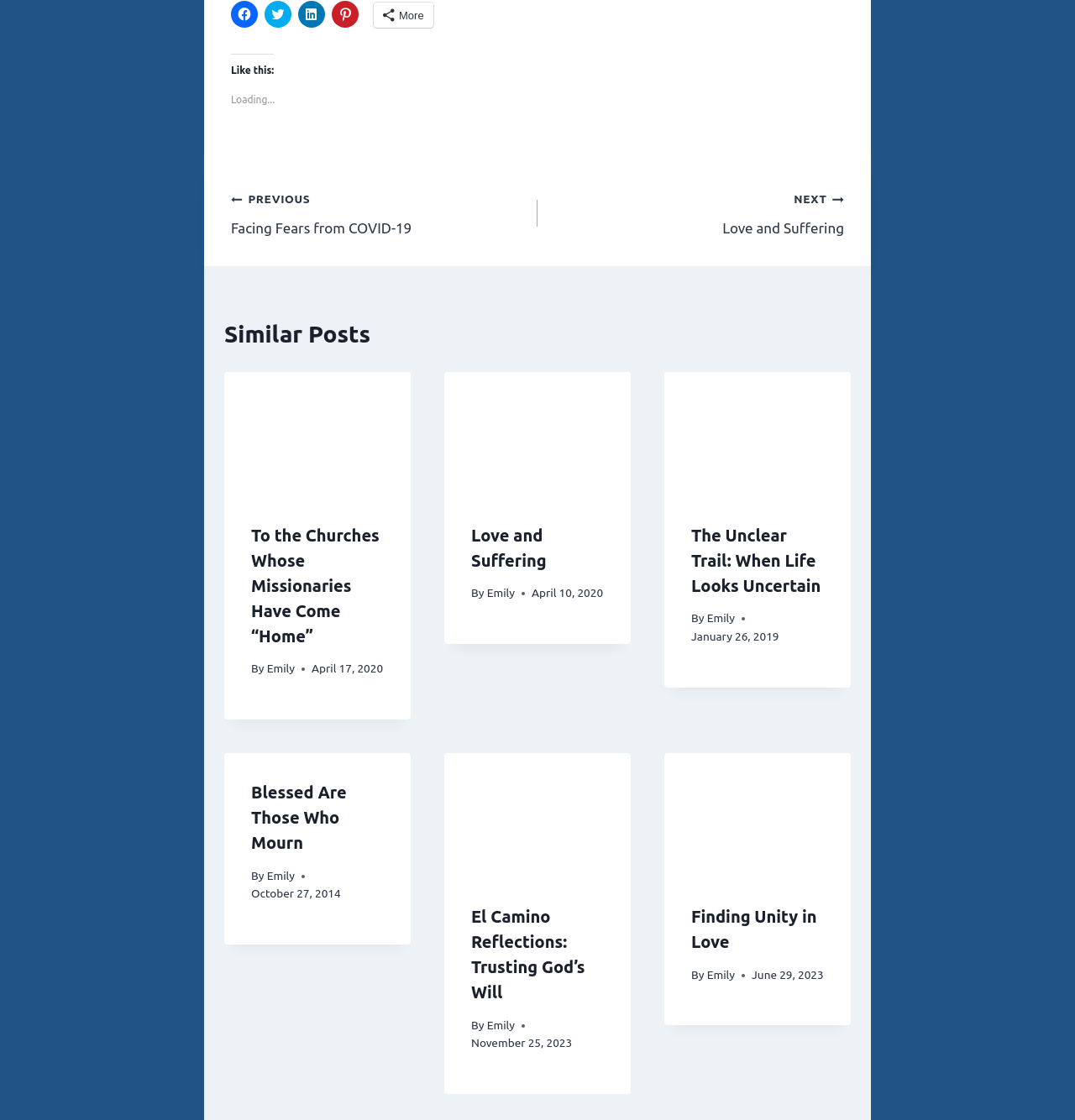Show the bounding box coordinates for the element that needs to be clicked to execute the following instruction: "See all recent posts". Provide the coordinates in the form of four float numbers between 0 and 1, i.e., [left, top, right, bottom].

None